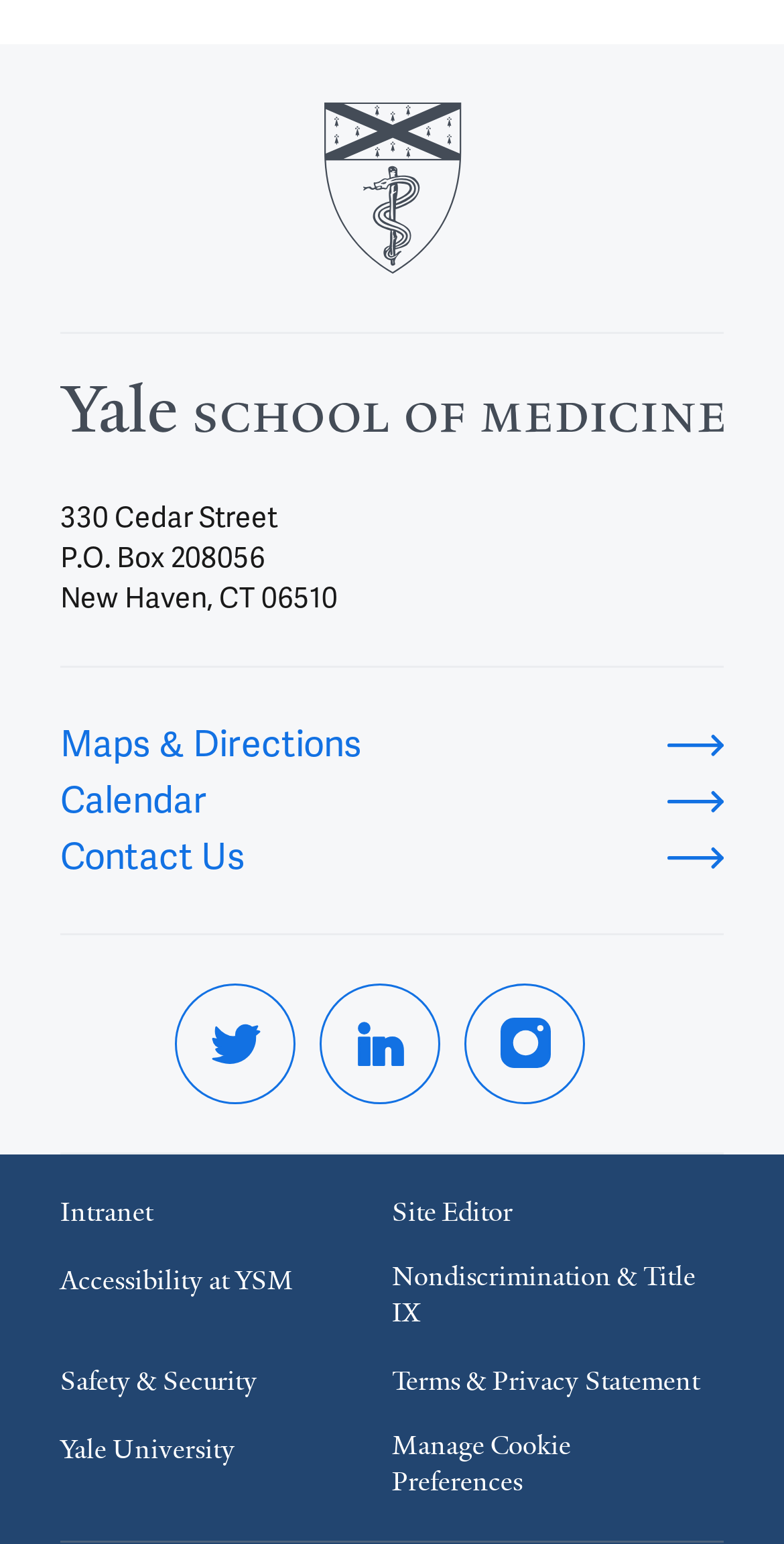Identify the bounding box coordinates necessary to click and complete the given instruction: "Access Intranet".

[0.077, 0.748, 0.195, 0.771]